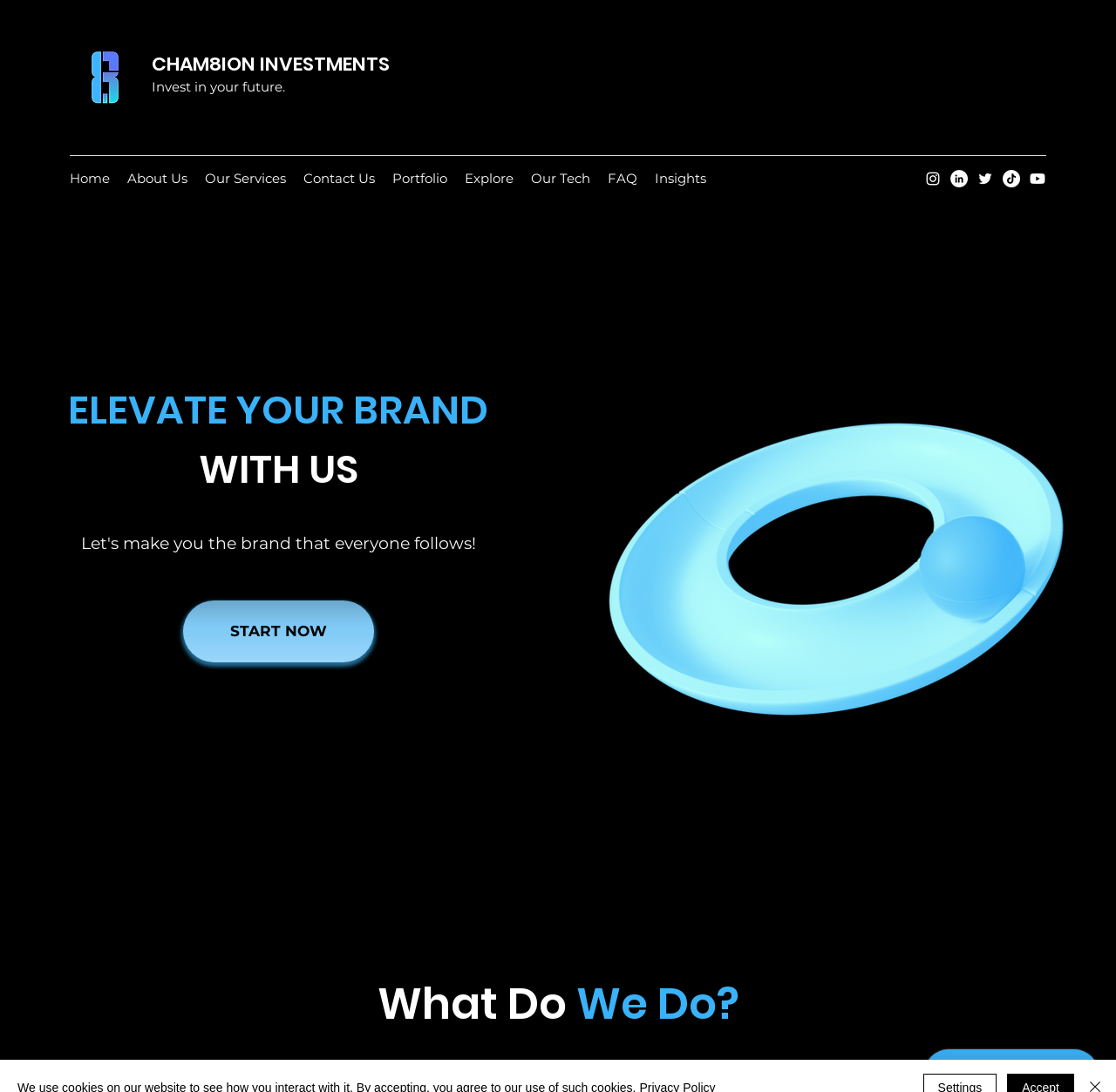Can you show the bounding box coordinates of the region to click on to complete the task described in the instruction: "Start now with brand elevation"?

[0.164, 0.55, 0.335, 0.606]